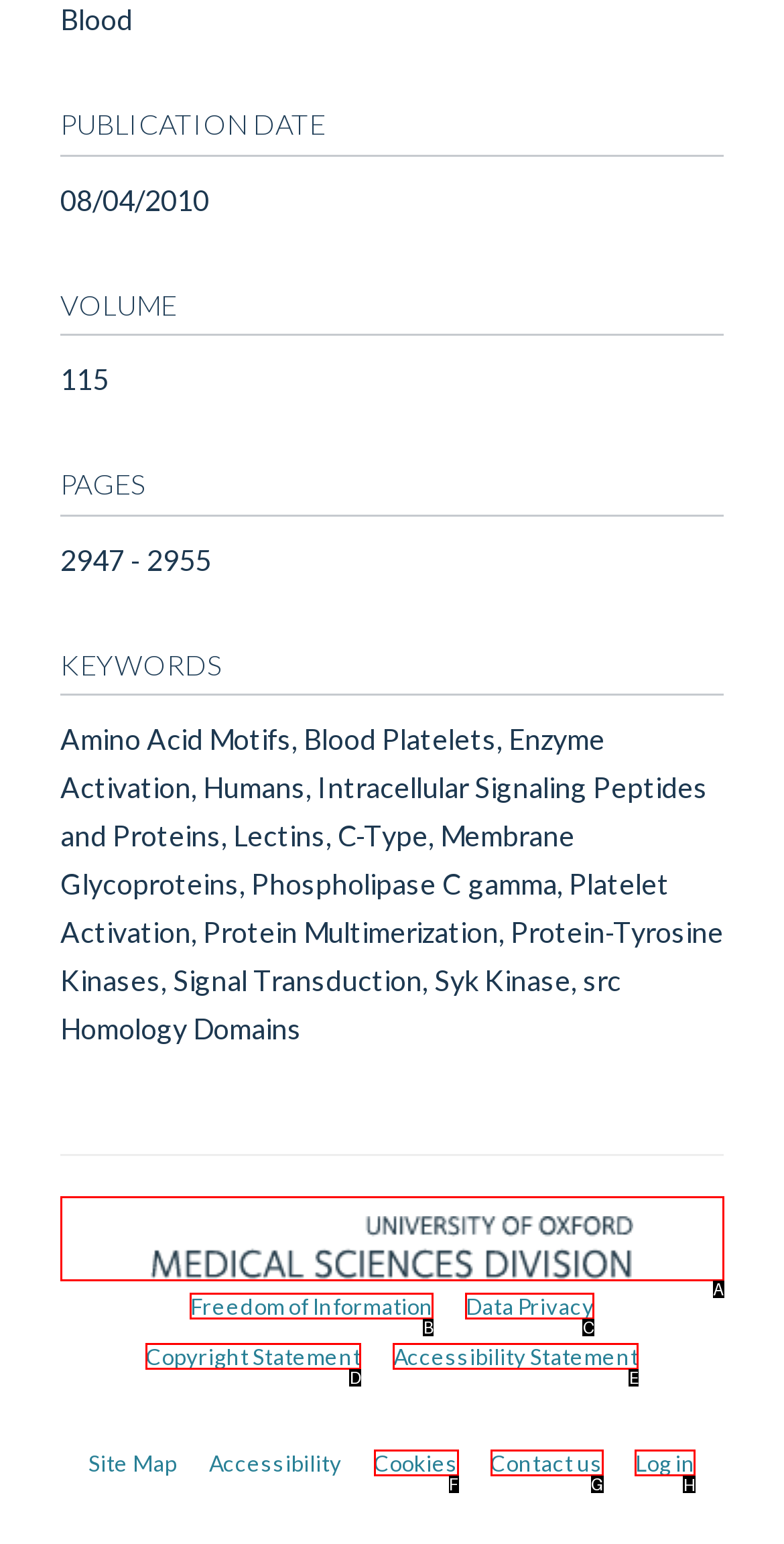Tell me which letter I should select to achieve the following goal: Learn about EASY Rewards
Answer with the corresponding letter from the provided options directly.

None